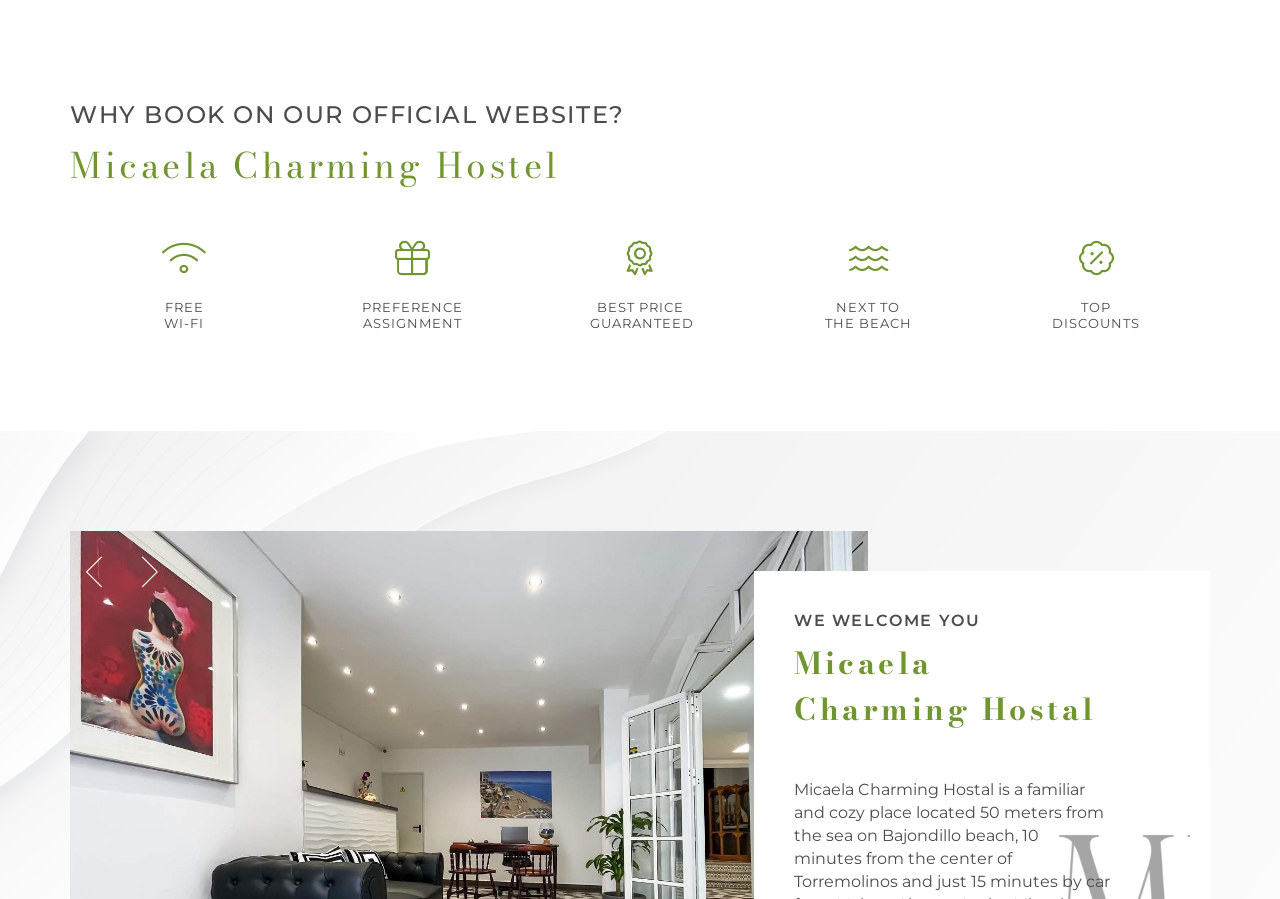Please identify the bounding box coordinates of the area I need to click to accomplish the following instruction: "Choose June 12".

[0.07, 0.24, 0.104, 0.289]